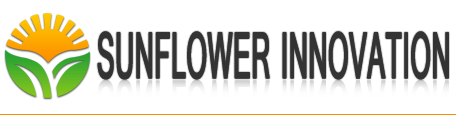What does the sunflower symbolize?
Please elaborate on the answer to the question with detailed information.

The stylized sunflower in the logo of Dongguan Sunflower Innovation Co., Ltd symbolizes growth and innovation, reflecting the company's commitment to sustainability and customer satisfaction in its field of precision mechanical and electronic components.